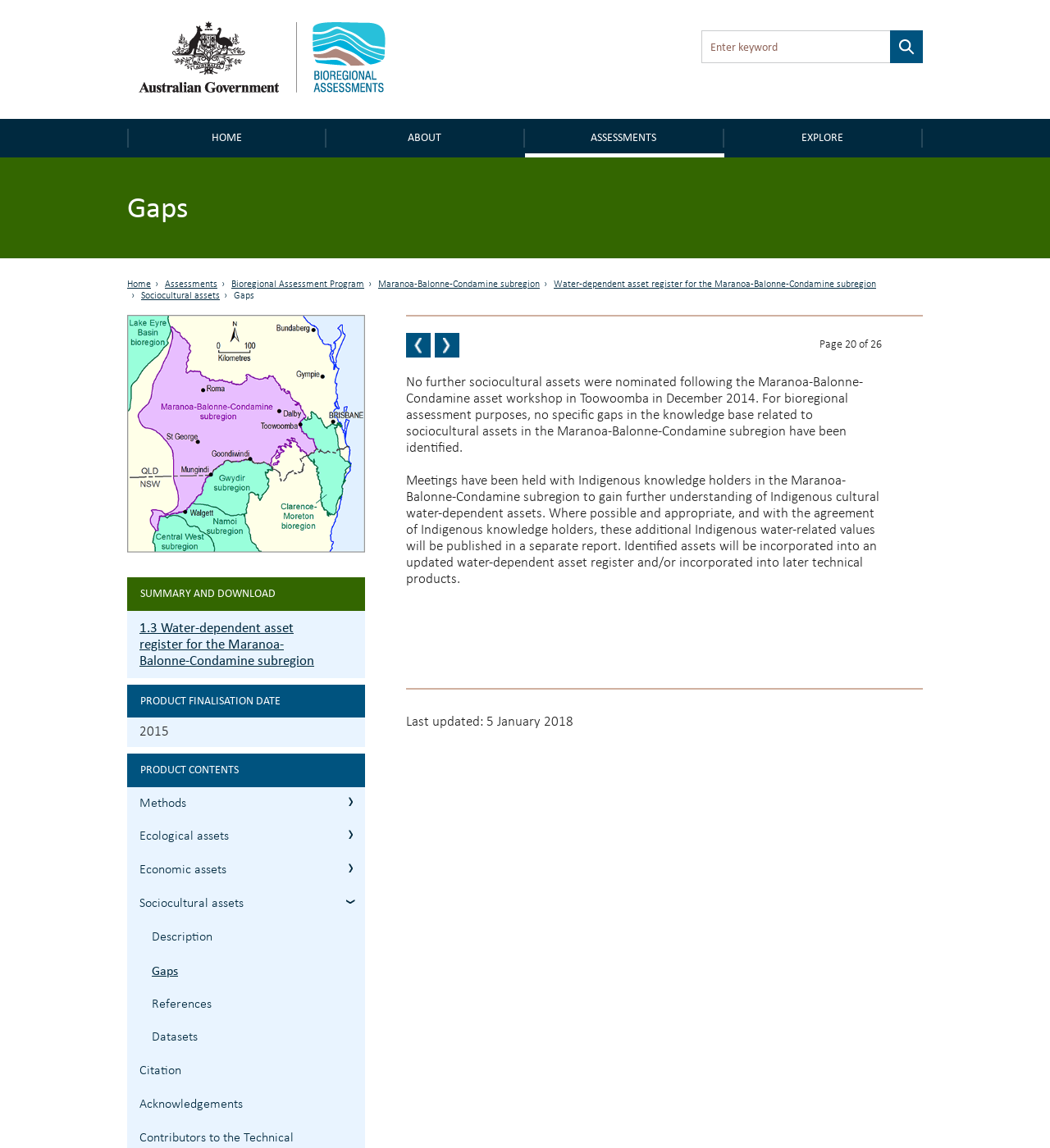Please specify the bounding box coordinates of the element that should be clicked to execute the given instruction: 'Go to home page'. Ensure the coordinates are four float numbers between 0 and 1, expressed as [left, top, right, bottom].

[0.121, 0.076, 0.379, 0.088]